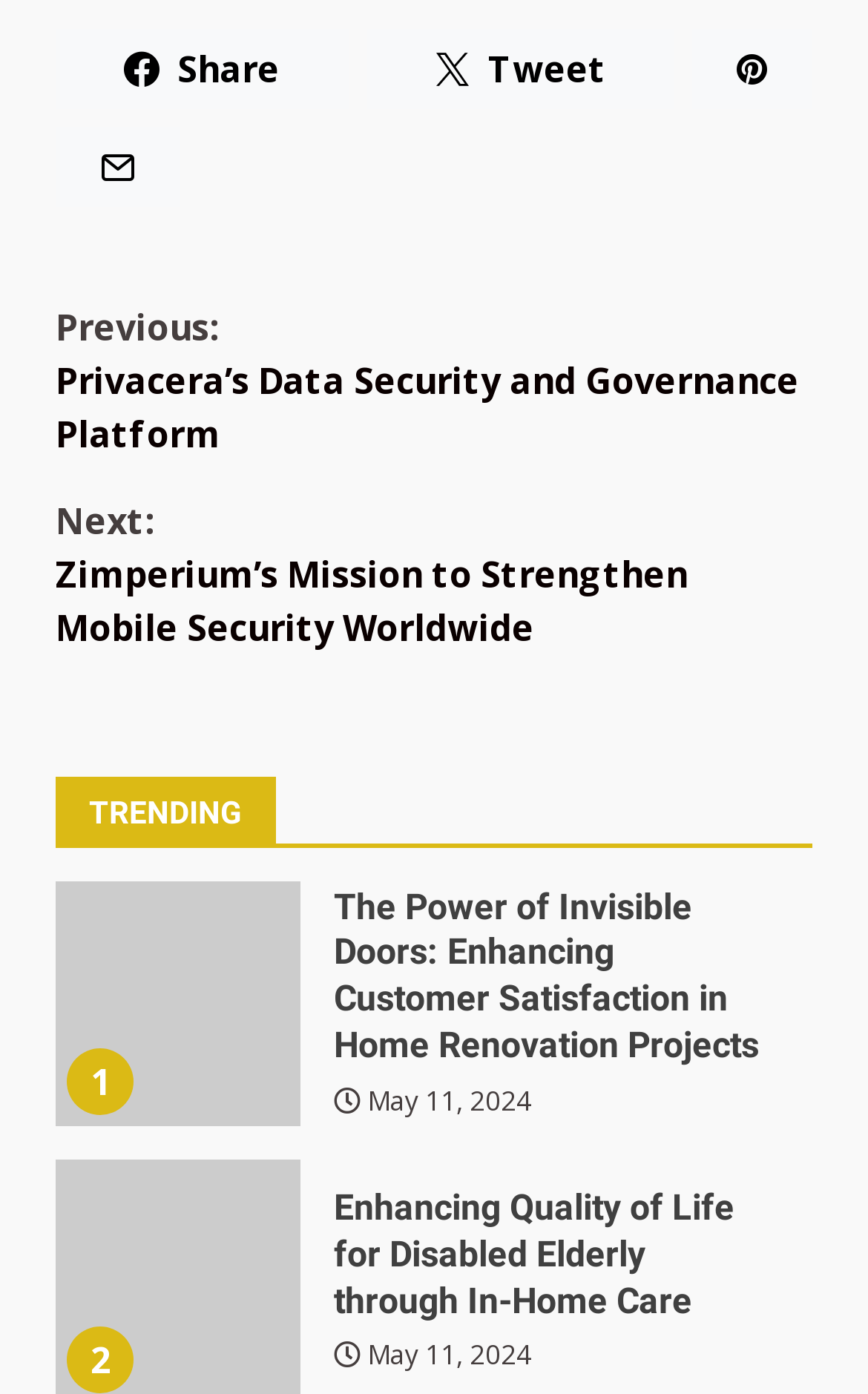Respond with a single word or phrase to the following question:
How many navigation links are there?

3